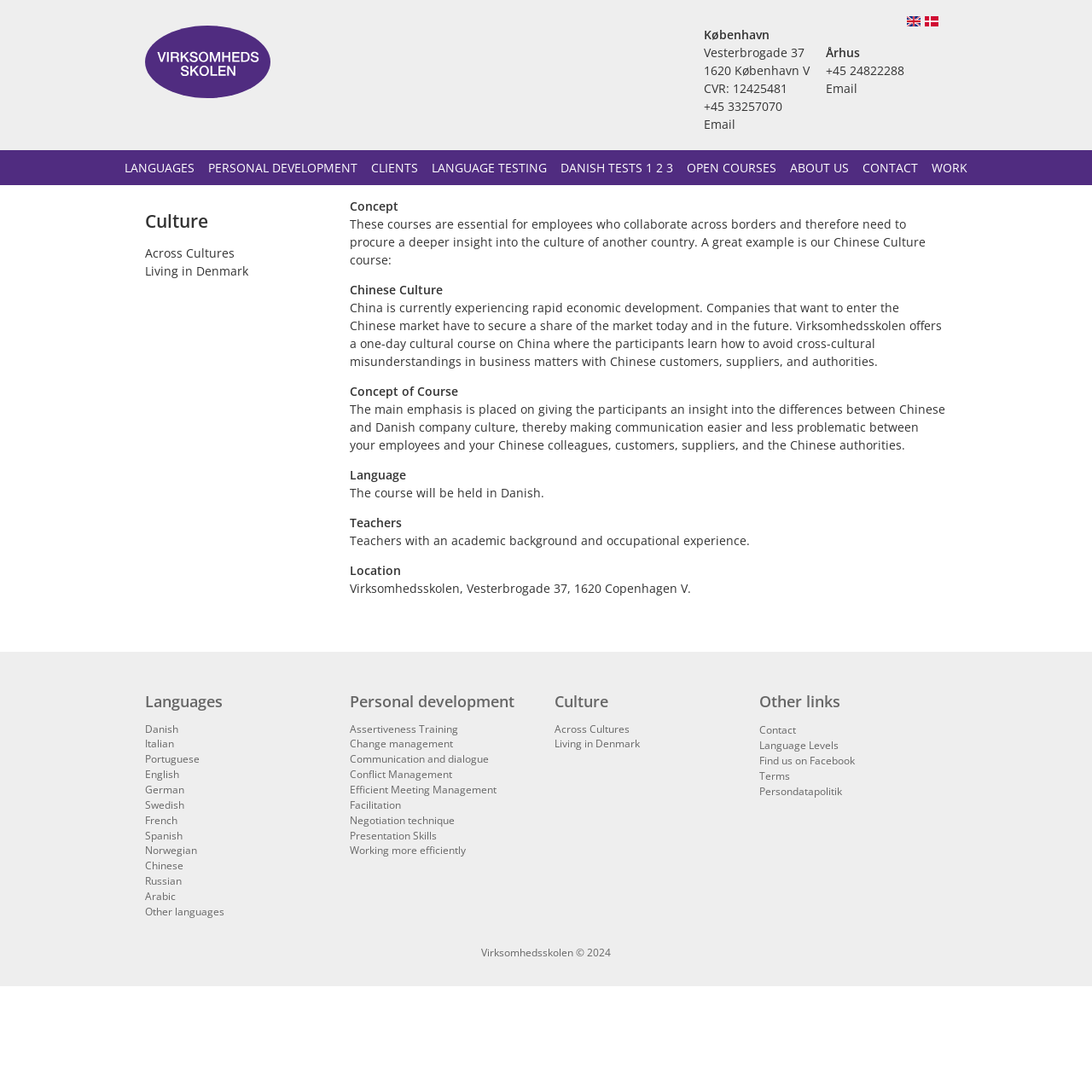What is the language of the course?
Can you provide a detailed and comprehensive answer to the question?

I found the answer by looking at the 'Location' section of the course description, which mentions 'Virksomhedsskolen, Vesterbrogade 37, 1620 Copenhagen V.' and then I looked at the top navigation bar and saw the 'LANGUAGES' section, which has a link to 'Danish'.